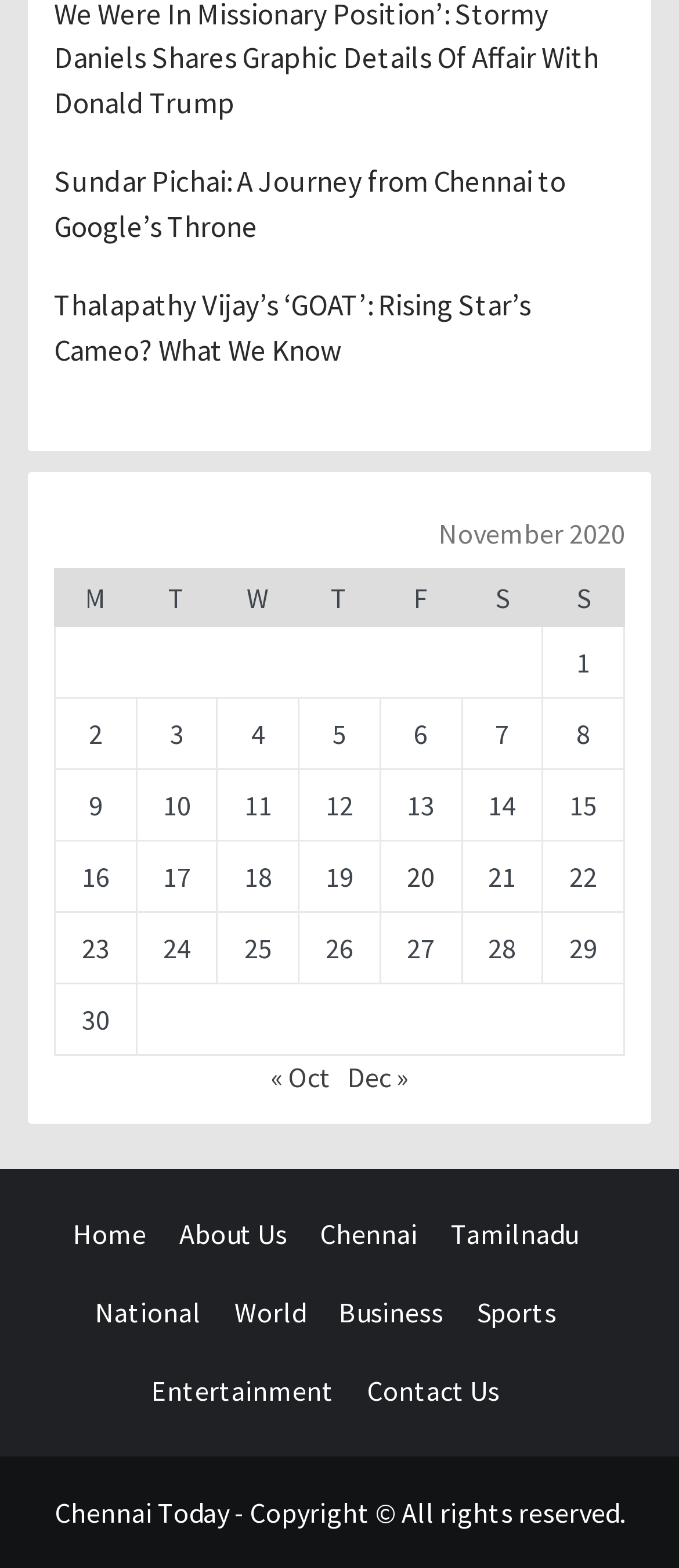How many links are there in the navigation section?
Using the visual information, respond with a single word or phrase.

2